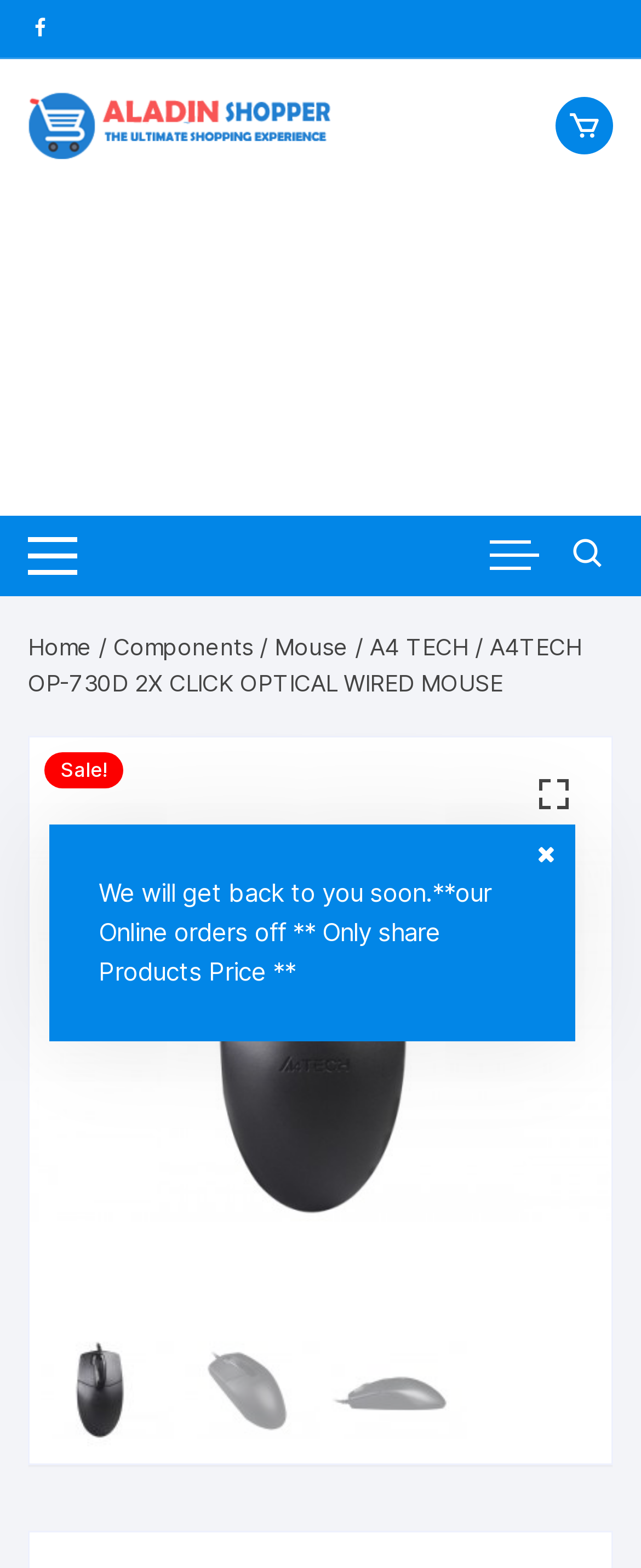Specify the bounding box coordinates of the area that needs to be clicked to achieve the following instruction: "click the aladinshopper logo".

[0.043, 0.069, 0.531, 0.089]